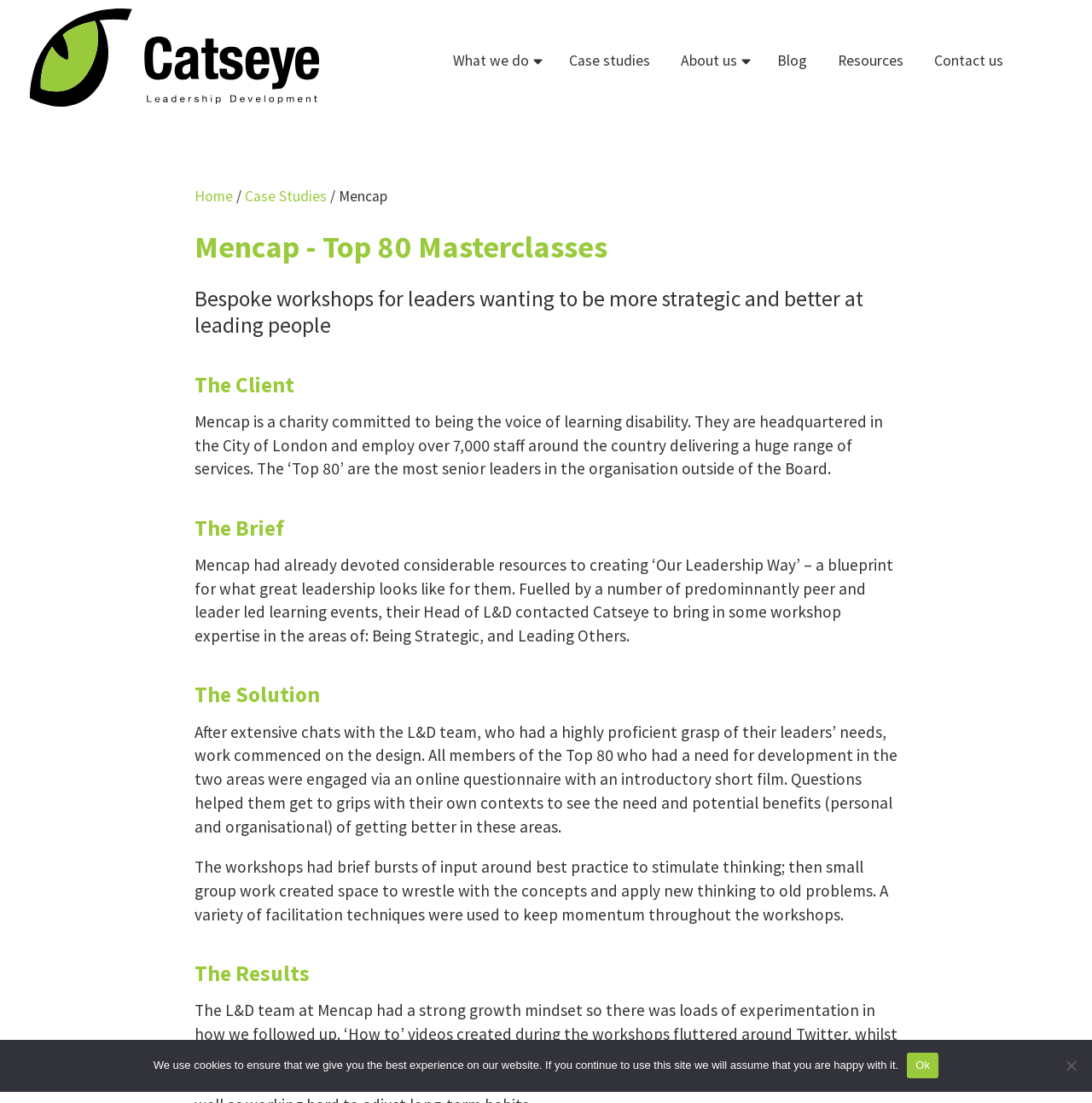Respond to the question below with a single word or phrase:
What is the name of the charity mentioned on the webpage?

Mencap